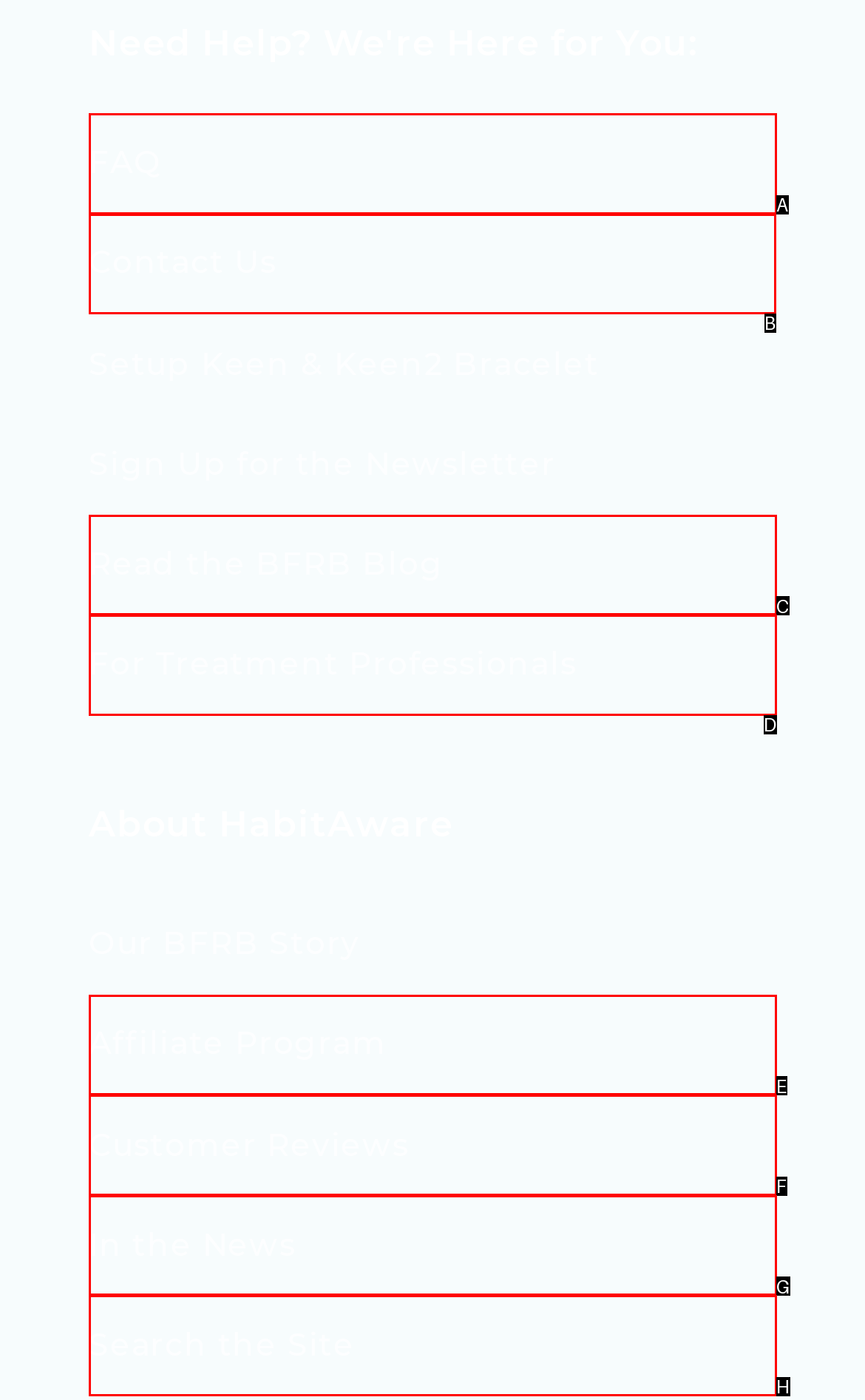Indicate the letter of the UI element that should be clicked to accomplish the task: Contact Us. Answer with the letter only.

B